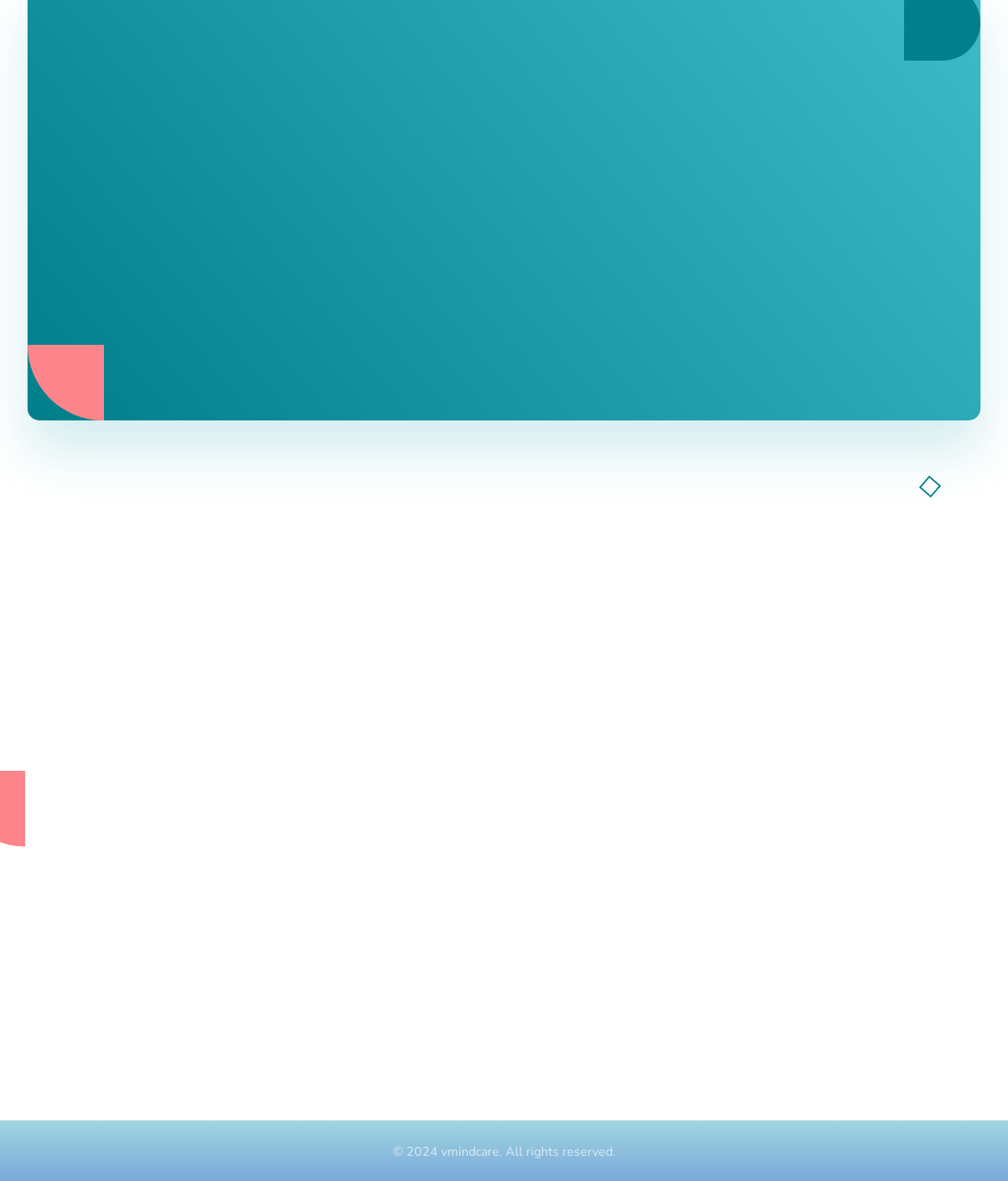Bounding box coordinates should be provided in the format (top-left x, top-left y, bottom-right x, bottom-right y) with all values between 0 and 1. Identify the bounding box for this UI element: +61 426 364 820

[0.638, 0.514, 0.741, 0.535]